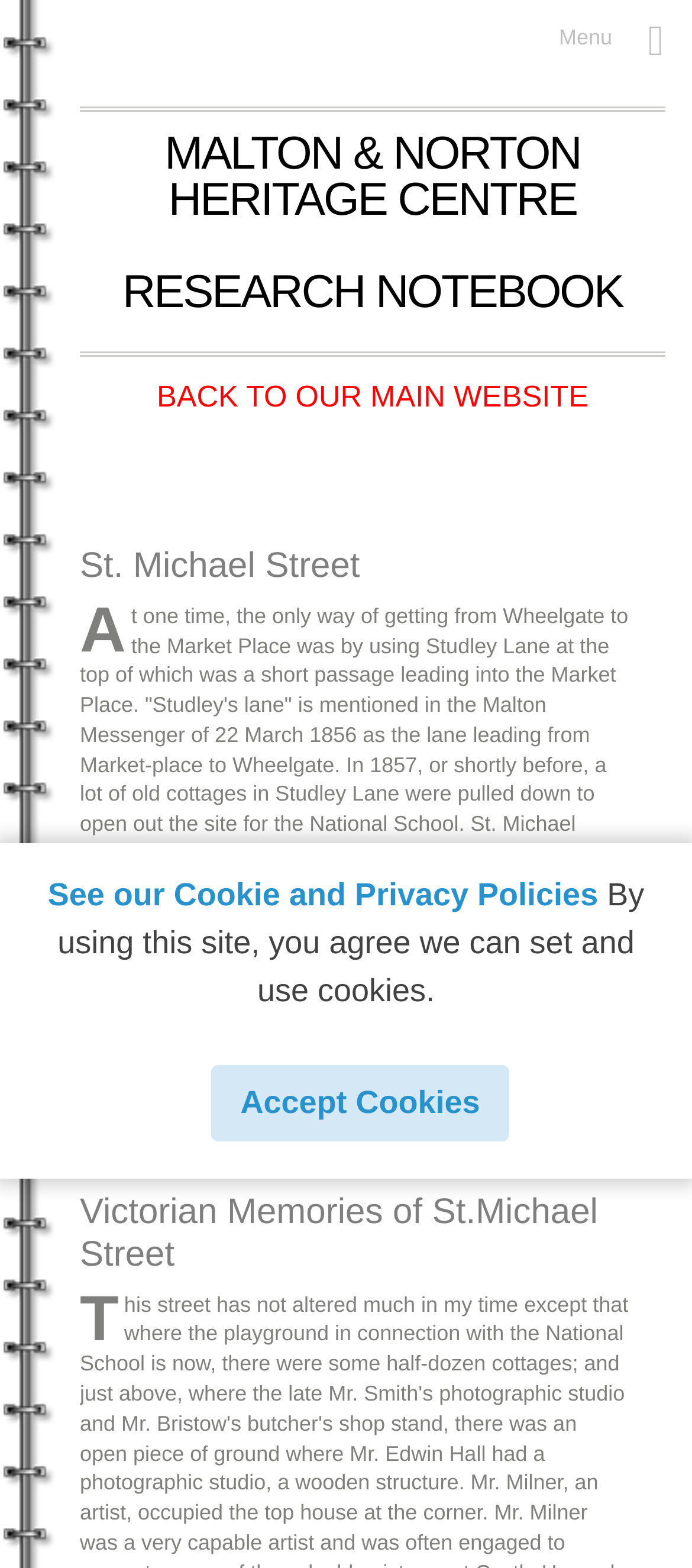What is the year of the census that lists Studley Lane?
Please use the image to provide an in-depth answer to the question.

I found the answer by reading the StaticText element at coordinates [0.115, 0.626, 0.899, 0.661], which mentions that the 1851 census lists Studley Lane, but it is missing from the 1861 census.